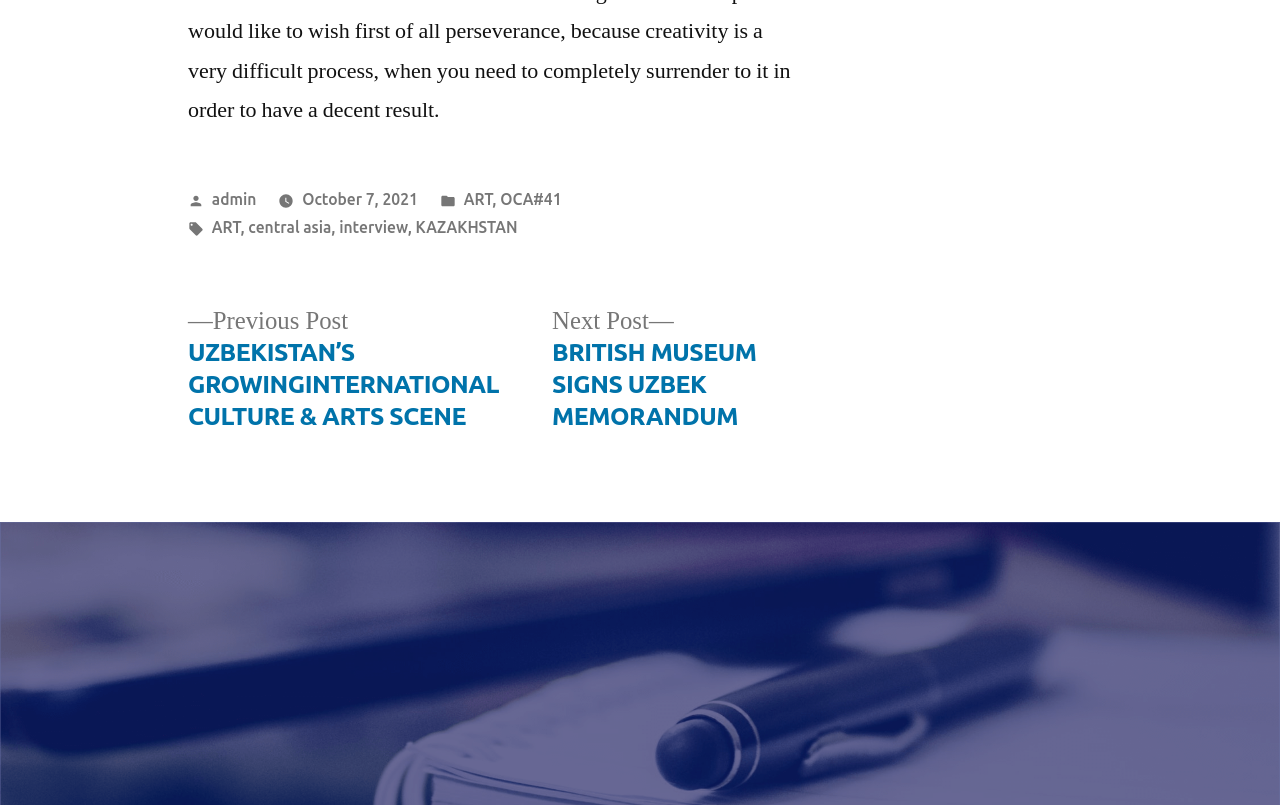What is the date mentioned in the footer?
Answer the question with a detailed and thorough explanation.

I found the date 'October 7, 2021' in the footer section, which is a link element with a time element inside it.